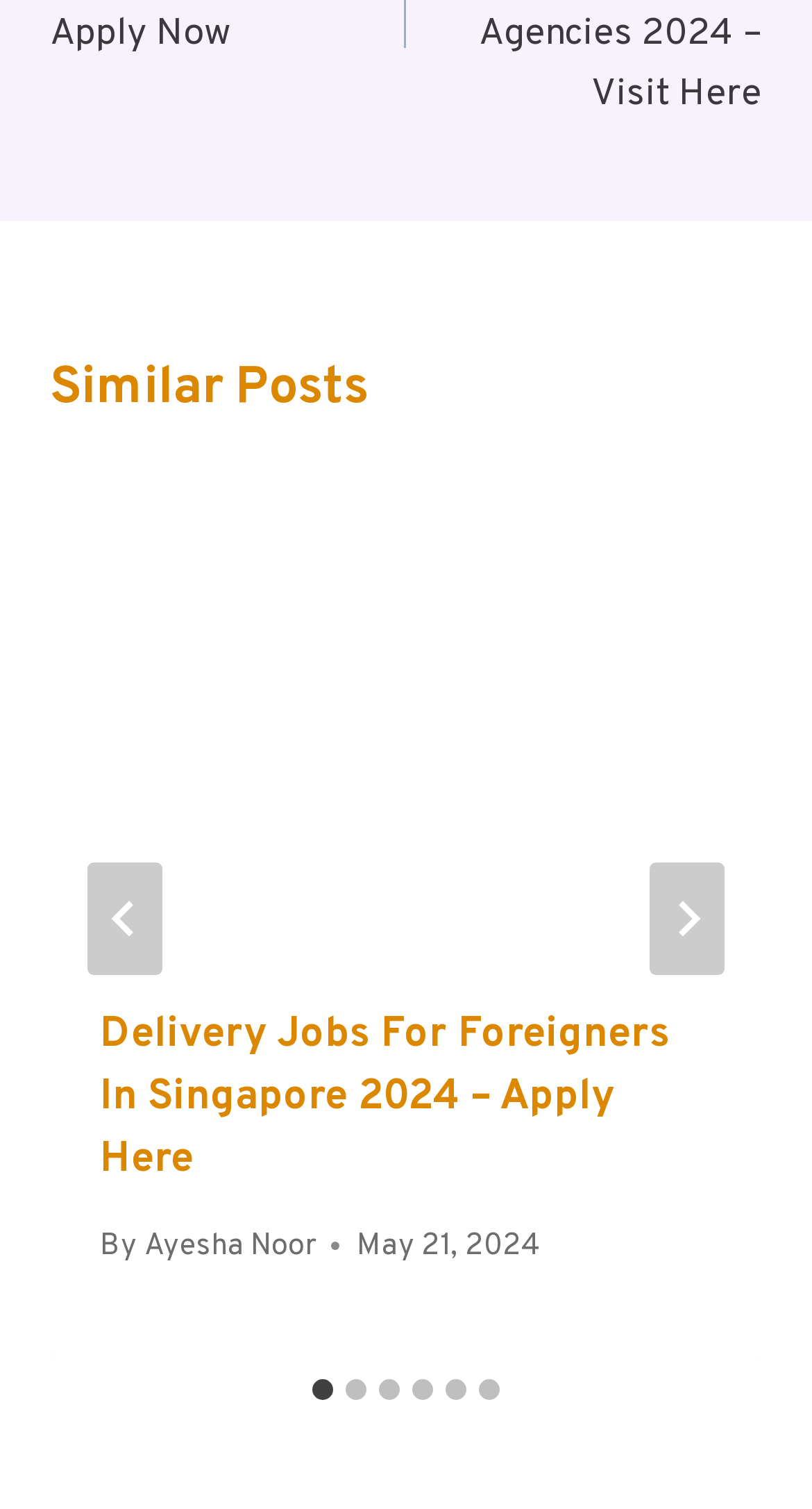Find the coordinates for the bounding box of the element with this description: "aria-label="Go to last slide"".

[0.108, 0.572, 0.2, 0.646]